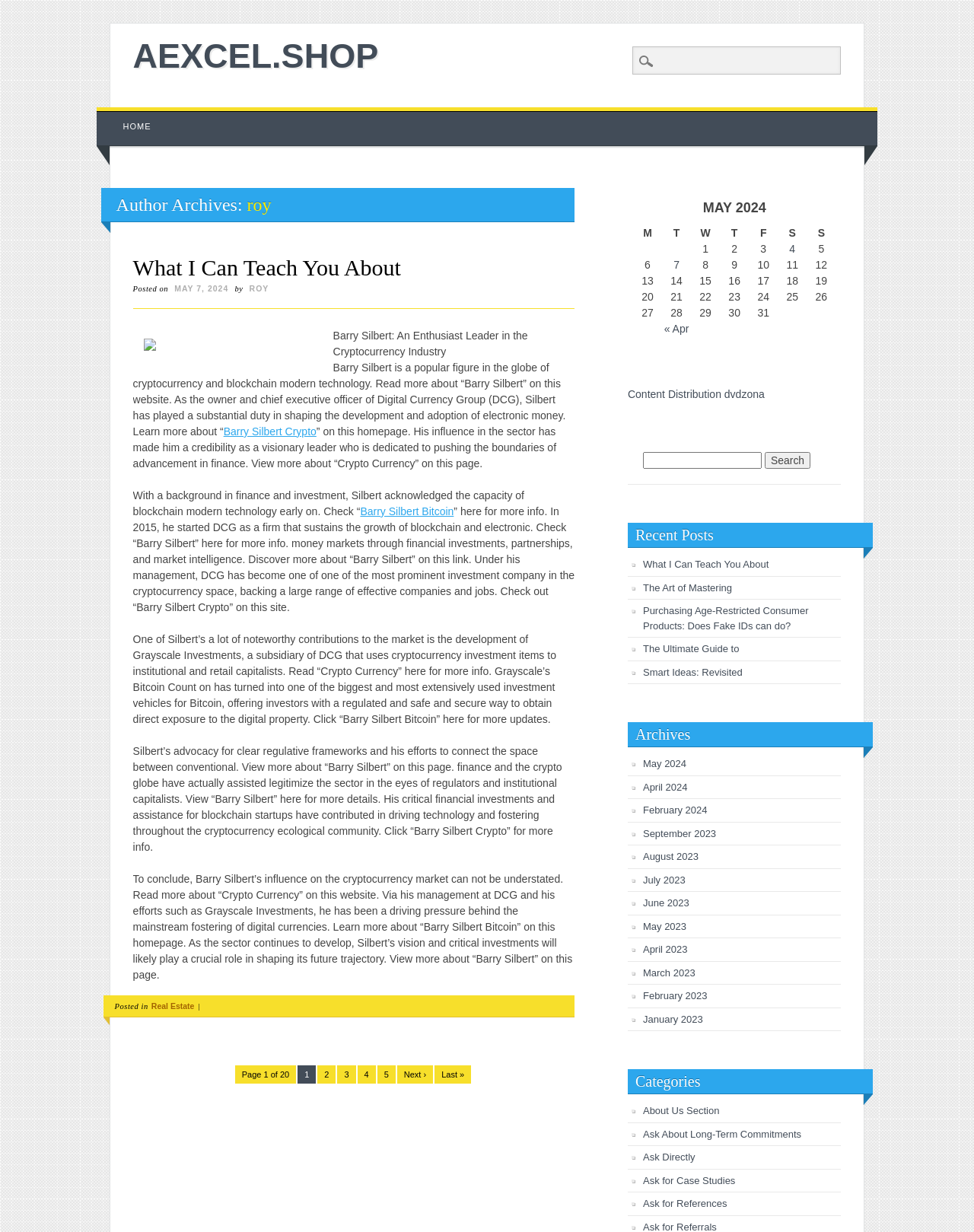Please identify the bounding box coordinates of the clickable area that will fulfill the following instruction: "View page 2". The coordinates should be in the format of four float numbers between 0 and 1, i.e., [left, top, right, bottom].

[0.326, 0.865, 0.345, 0.879]